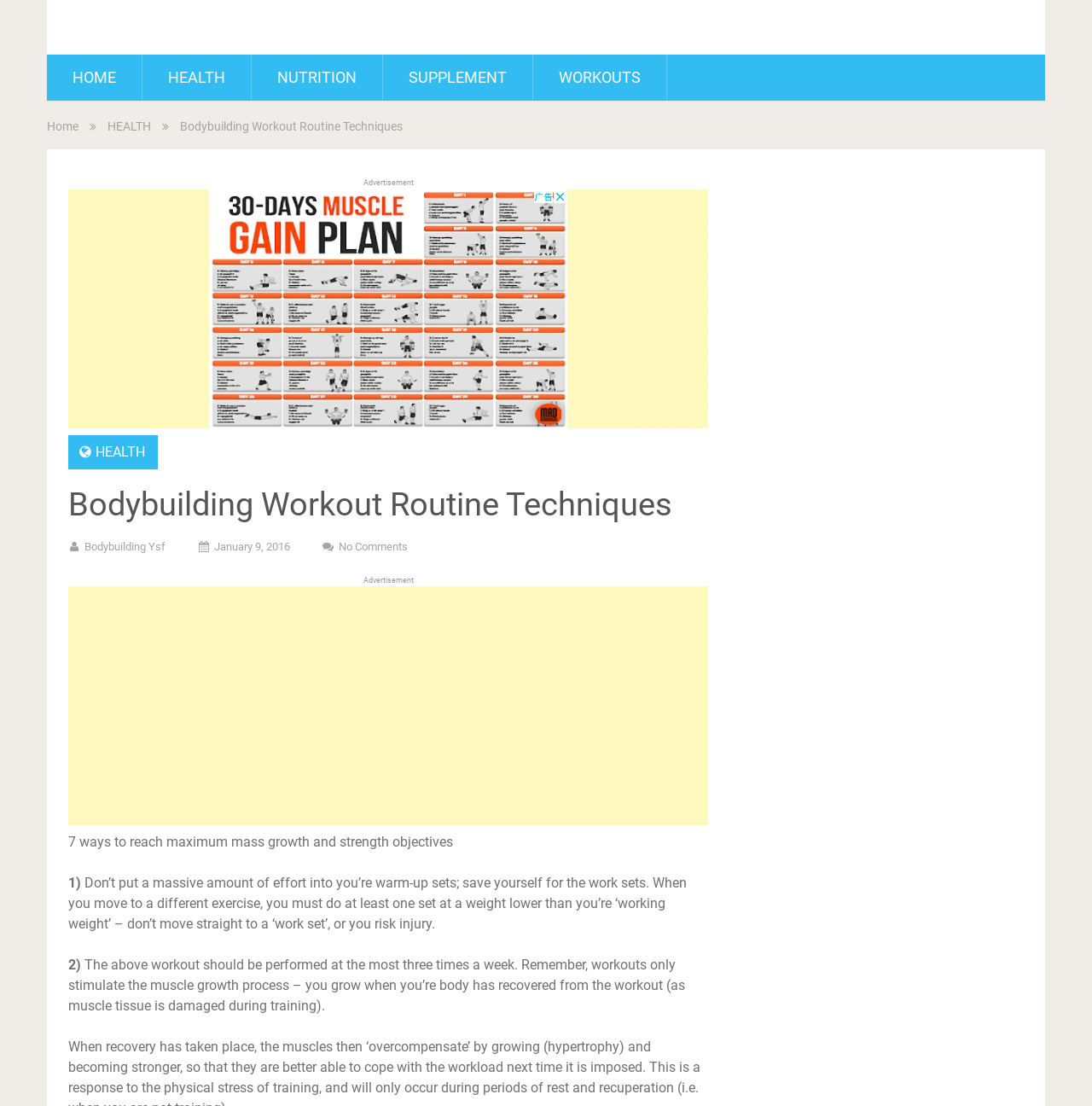Offer a meticulous caption that includes all visible features of the webpage.

The webpage is about bodybuilding workout routine techniques, with a focus on reaching maximum mass growth and strength objectives. At the top, there are several links to different sections of the website, including "HOME", "HEALTH", "NUTRITION", "SUPPLEMENT", and "WORKOUTS". Below these links, there is a header section with a title "Bodybuilding Workout Routine Techniques" and a link to "HEALTH".

On the left side, there is a column with links to "Home" and "HEALTH", as well as a title "Bodybuilding Workout Routine Techniques". To the right of this column, there is a large section with an advertisement. Below the advertisement, there is a header section with links to "HEALTH" and "Bodybuilding Ysf", as well as a title "Bodybuilding Workout Routine Techniques" and a date "January 9, 2016".

The main content of the webpage is a list of 7 ways to reach maximum mass growth and strength objectives. The list starts with a title "7 ways to reach maximum mass growth and strength objectives" and is followed by two points, each with a number and a brief description. The first point advises against putting too much effort into warm-up sets and recommends saving energy for work sets. The second point suggests performing the workout no more than three times a week and emphasizes the importance of recovery time for muscle growth.

Throughout the webpage, there are several advertisements, including two iframe elements with the title "Advertisement".